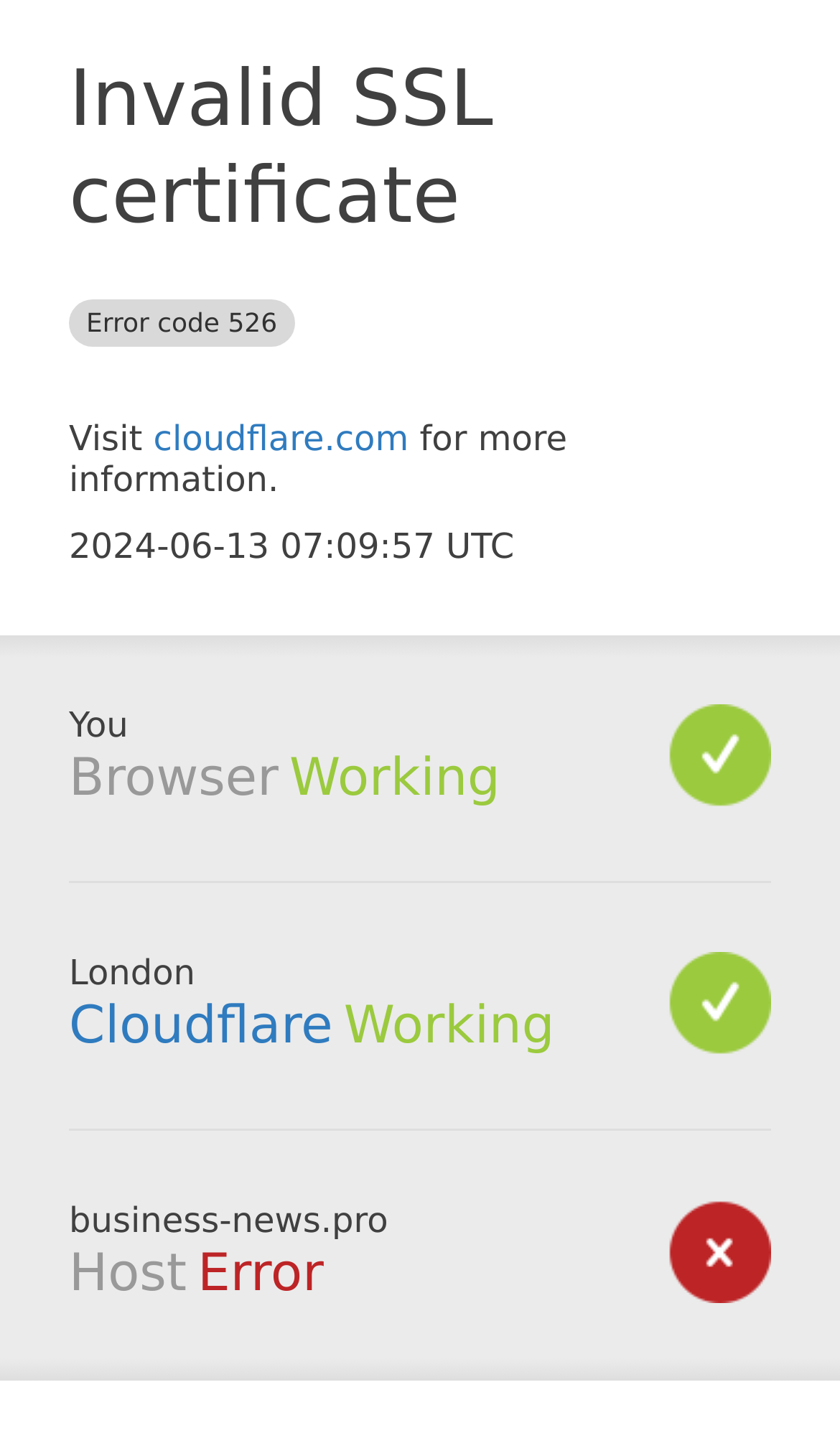Please answer the following question using a single word or phrase: 
What is the URL of the website?

business-news.pro